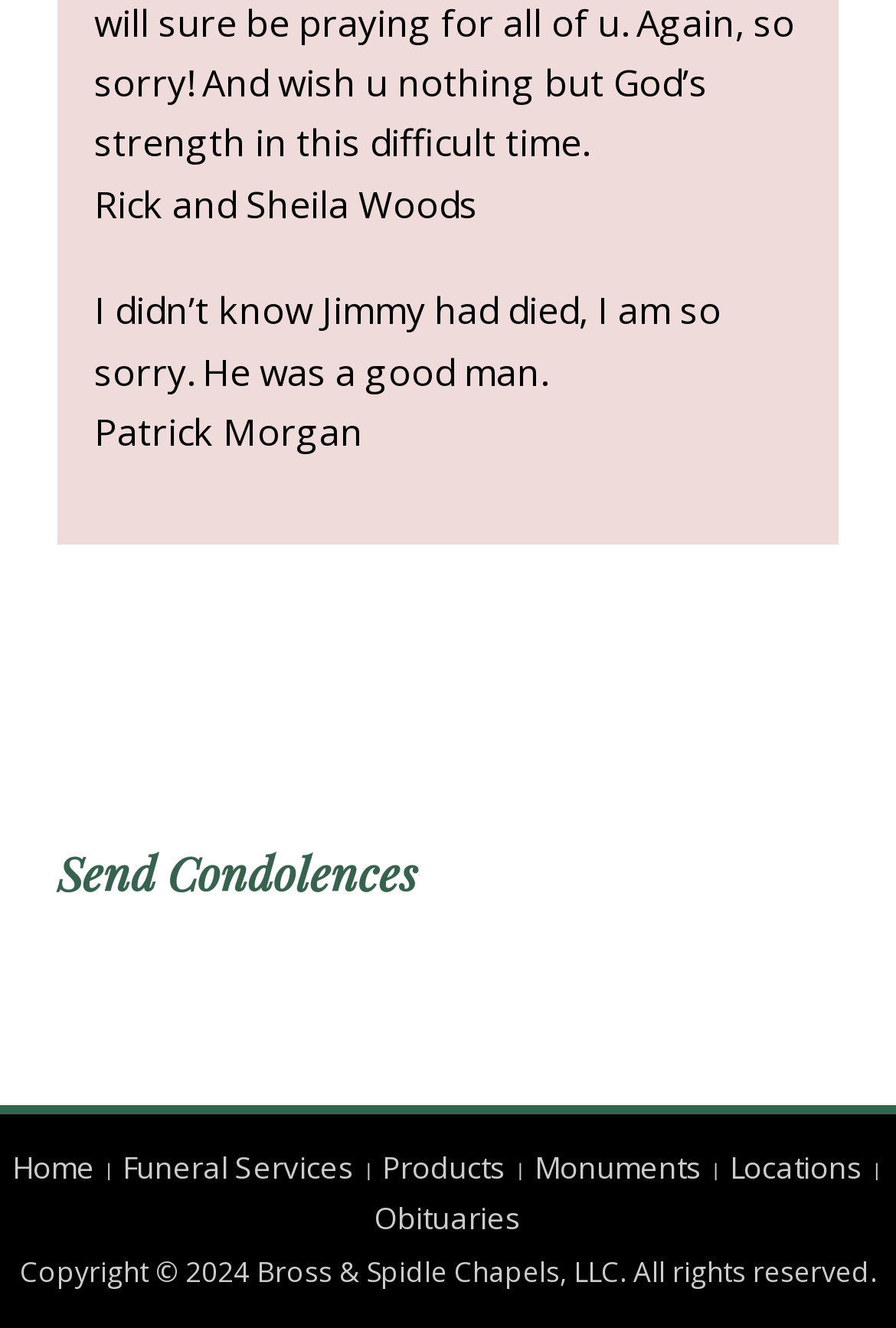Who are the authors of the condolence messages?
Based on the image content, provide your answer in one word or a short phrase.

Rick and Sheila Woods, Patrick Morgan